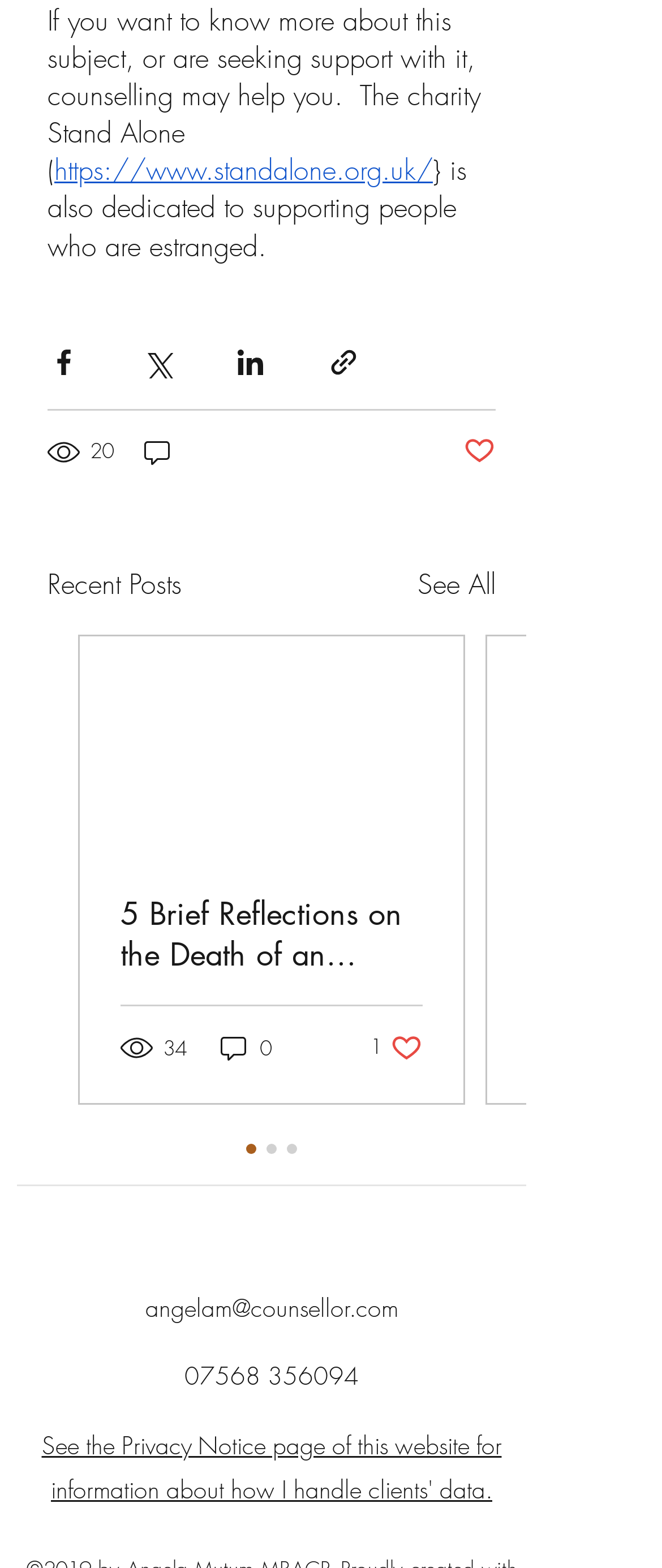Identify the bounding box coordinates of the area that should be clicked in order to complete the given instruction: "Share via Facebook". The bounding box coordinates should be four float numbers between 0 and 1, i.e., [left, top, right, bottom].

[0.072, 0.221, 0.121, 0.241]